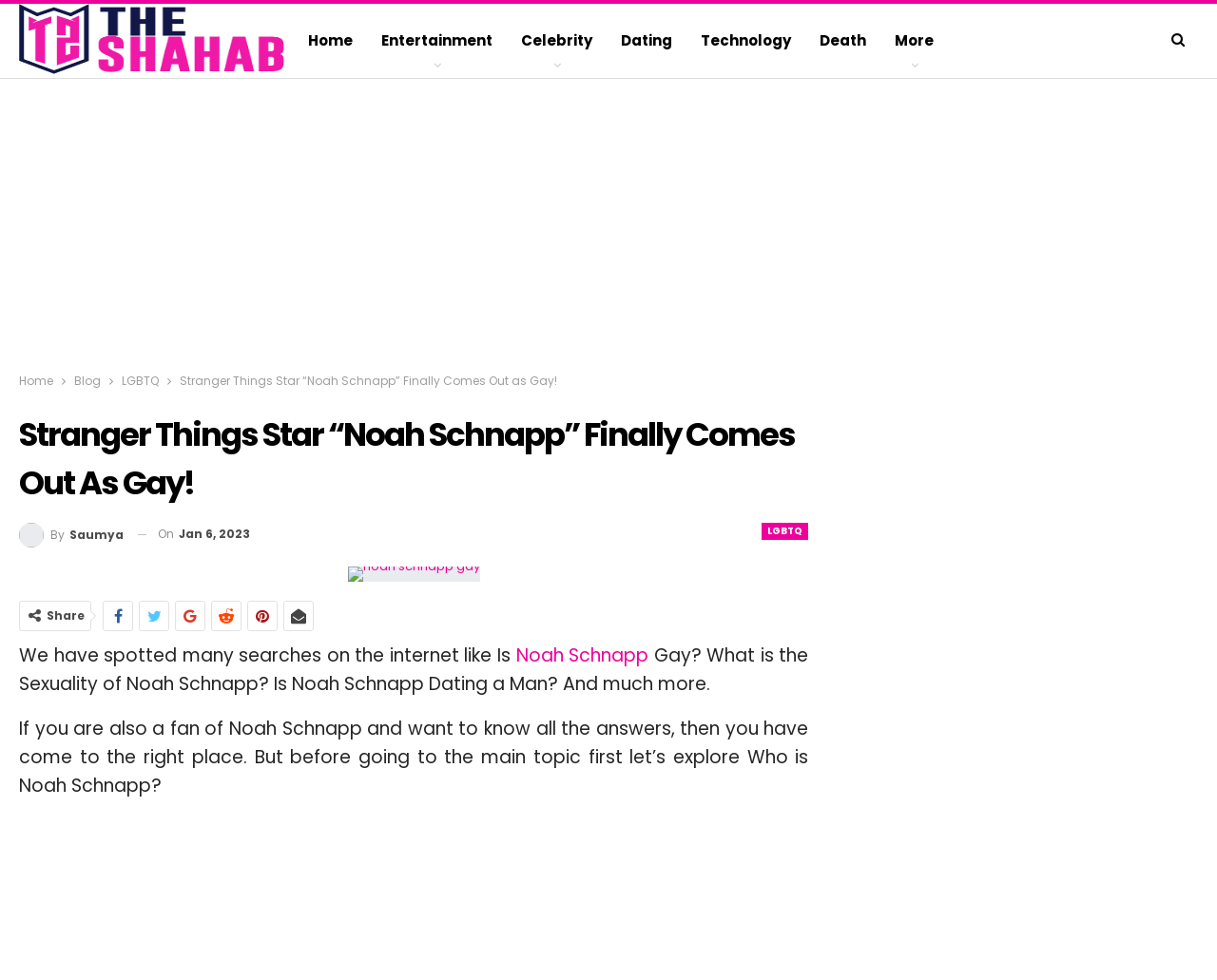With reference to the image, please provide a detailed answer to the following question: What is the name of the TV show mentioned in the article?

The article's title mentions 'Stranger Things Star “Noah Schnapp”' which indicates that the TV show mentioned in the article is Stranger Things.